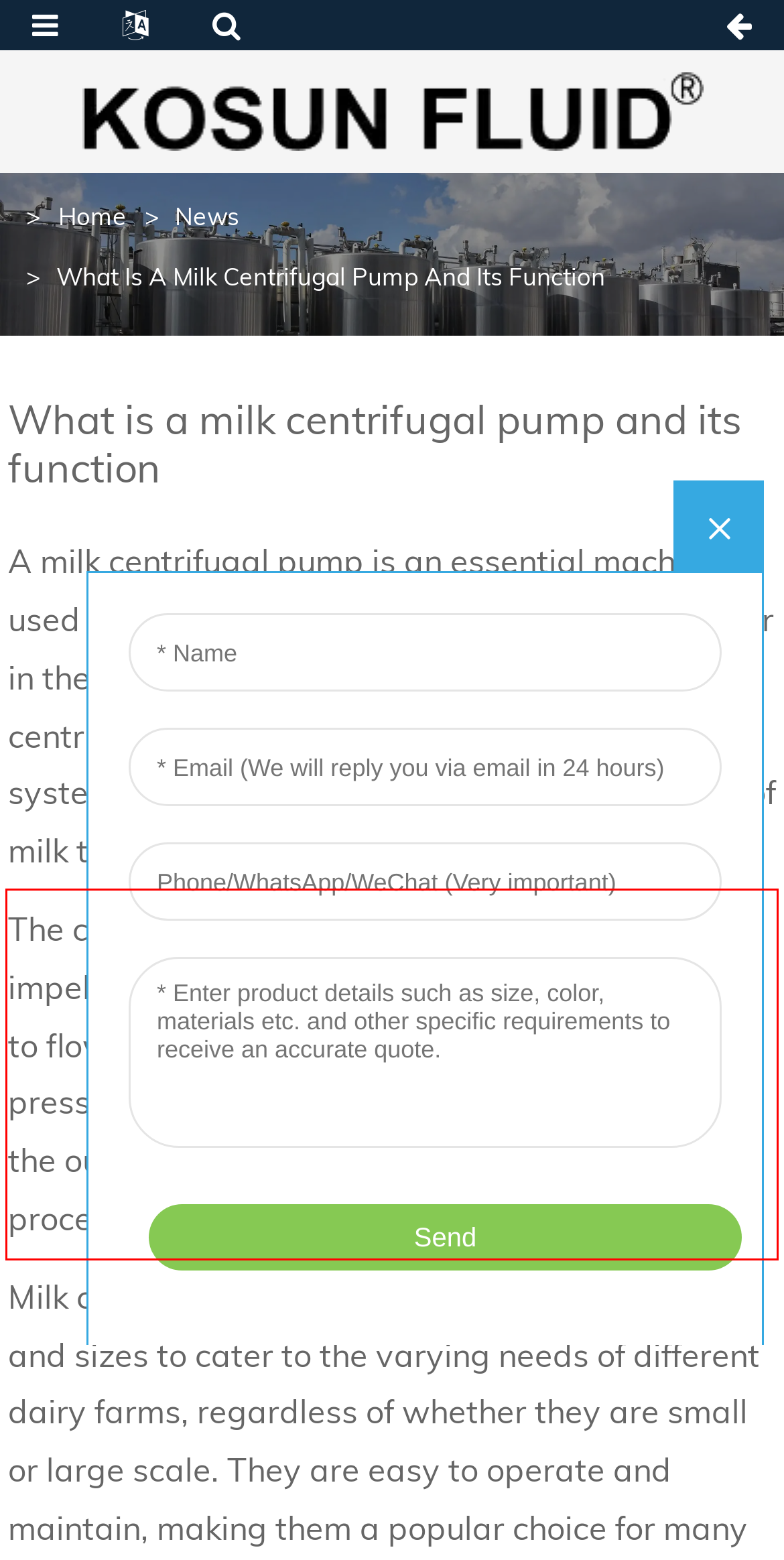Look at the screenshot of the webpage, locate the red rectangle bounding box, and generate the text content that it contains.

The centrifugal pump comprises of a rotating impeller that exerts a force on the milk, causing it to flow in a circular motion. This force creates a pressure gradient that propels the milk towards the outlet port, where it can be directed to various processing equipment.